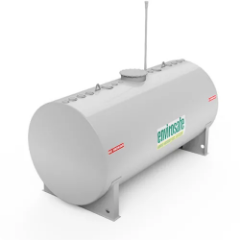Generate an in-depth description of the image.

The image showcases a sleek, cylindrical 5,000-gallon capacity bare above-ground fuel storage tank. The tank features a smooth, gray exterior with a prominent green and blue logo that reads "envirosafe." This tank is designed for durability and safety, equipped with multiple standard openings, including fittings for easy access and maintenance. Notably, it includes an emergency vent and is mounted on sturdy saddles with engineered tie-downs to ensure stability. Ideal for various applications, this tank exemplifies modern fuel storage solutions, emphasizing both functionality and aesthetic appeal.